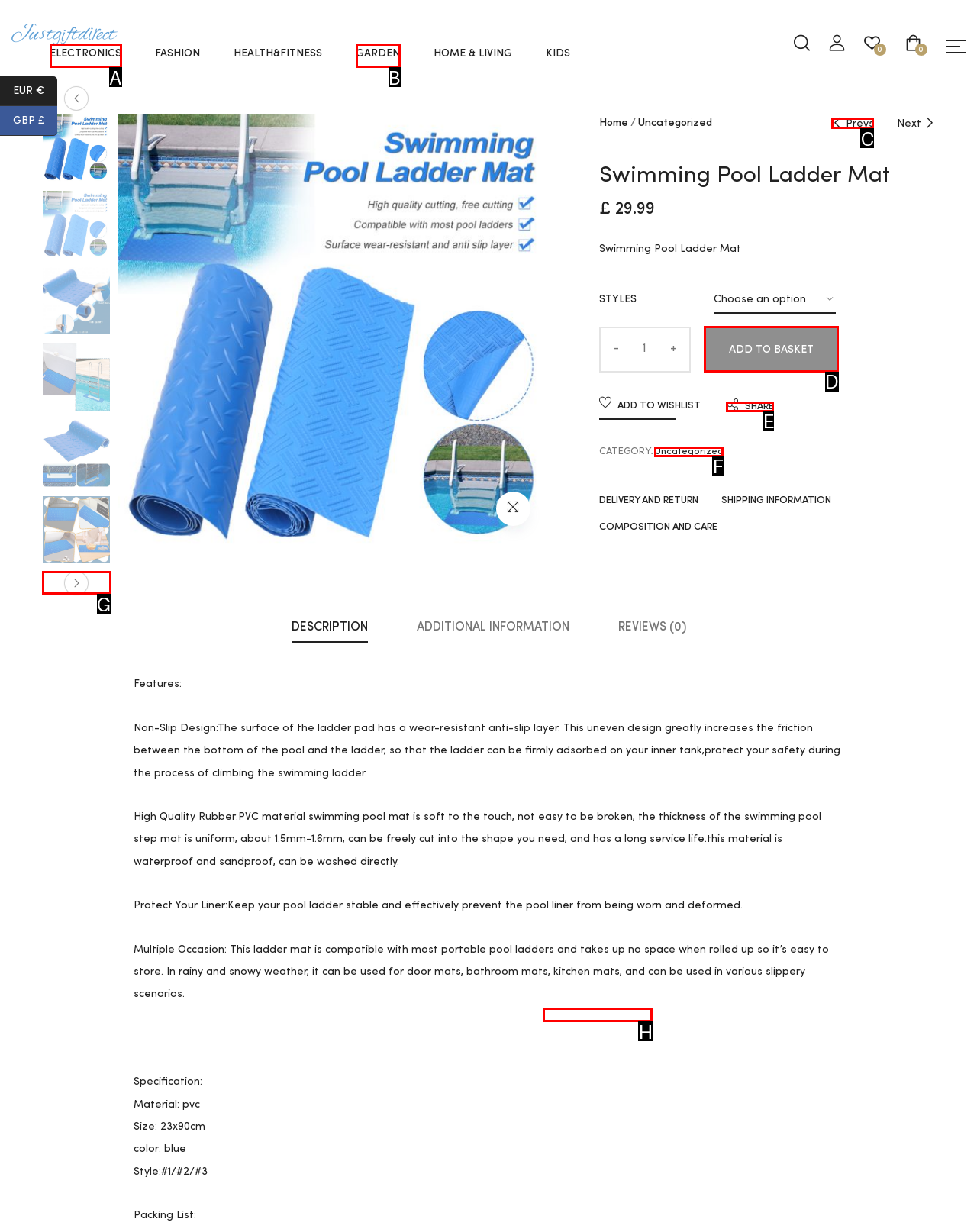Choose the letter of the option that needs to be clicked to perform the task: Click on the 'ADD TO BASKET' button. Answer with the letter.

D